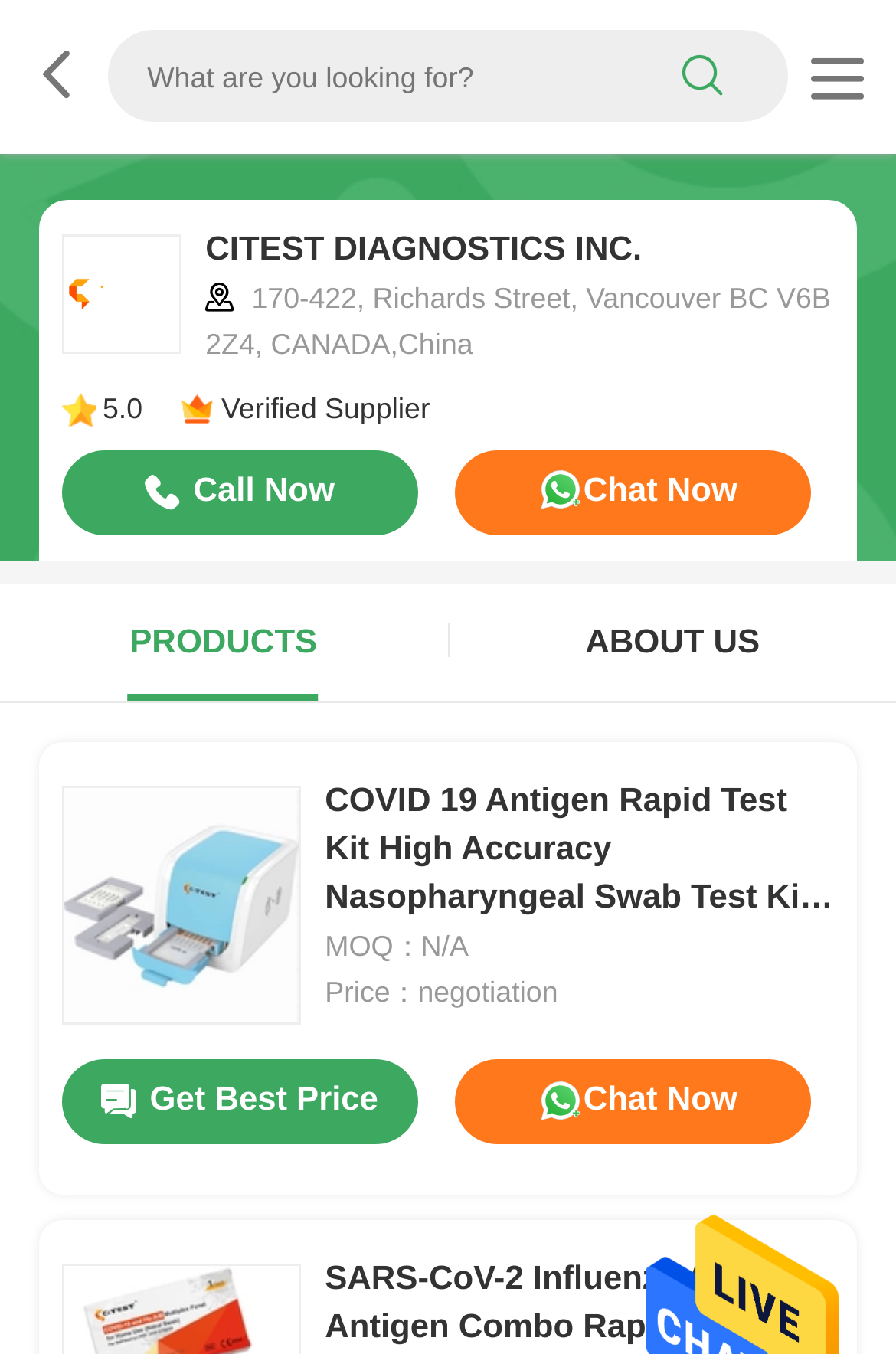Extract the bounding box coordinates for the HTML element that matches this description: "Blog". The coordinates should be four float numbers between 0 and 1, i.e., [left, top, right, bottom].

None